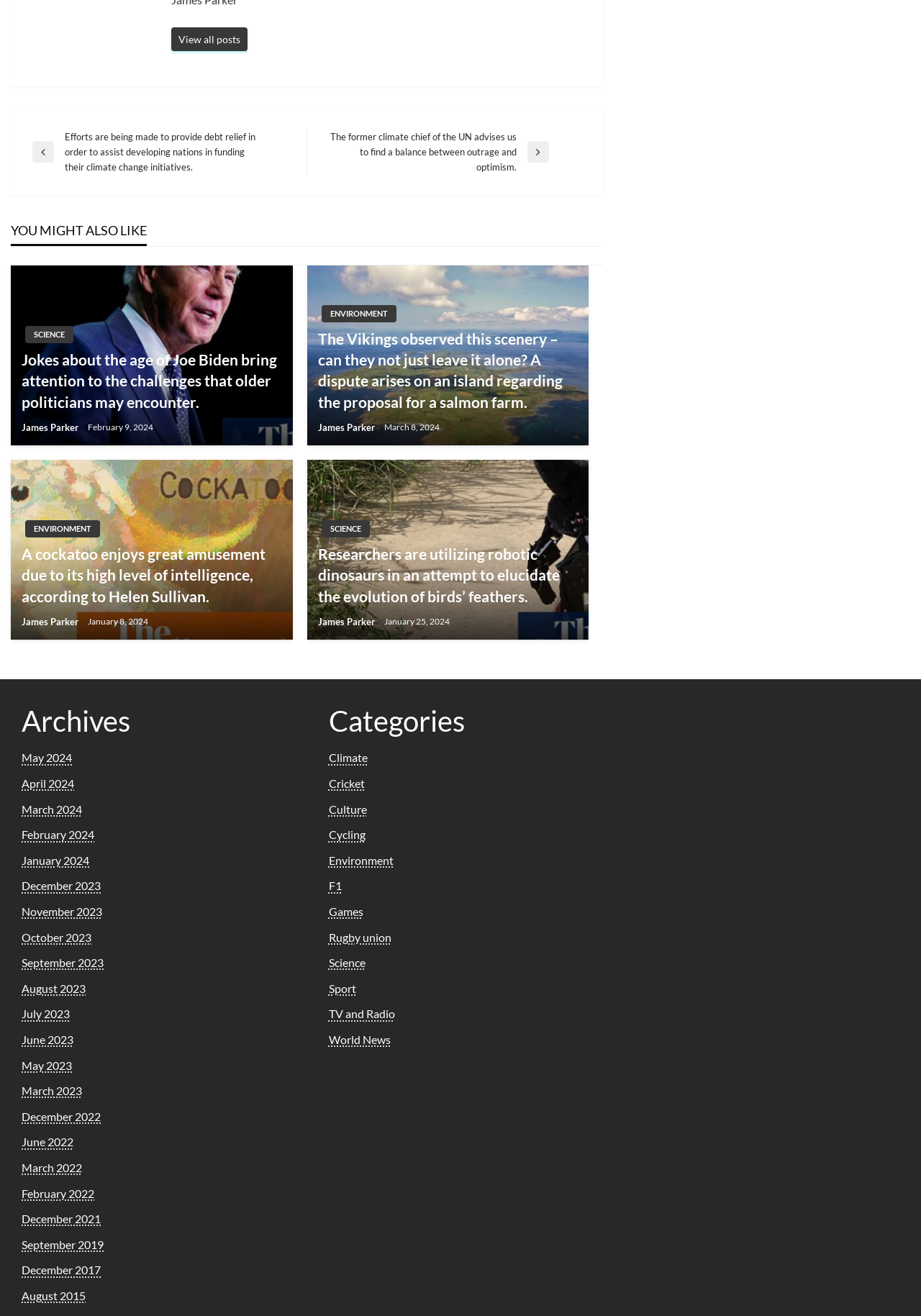How many articles are displayed on this webpage?
Based on the image, answer the question with a single word or brief phrase.

4